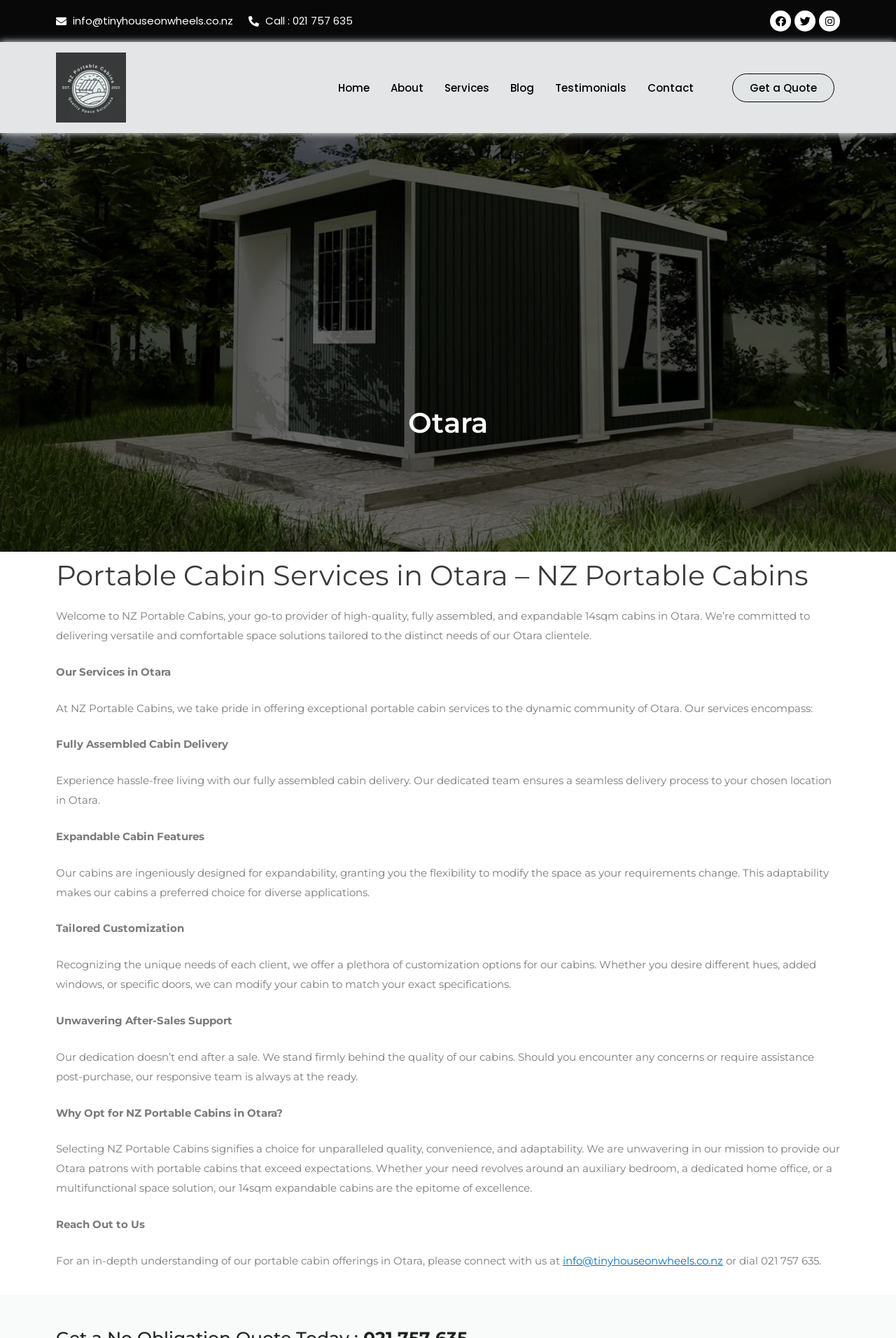Reply to the question with a single word or phrase:
What is the company's email address?

info@tinyhouseonwheels.co.nz